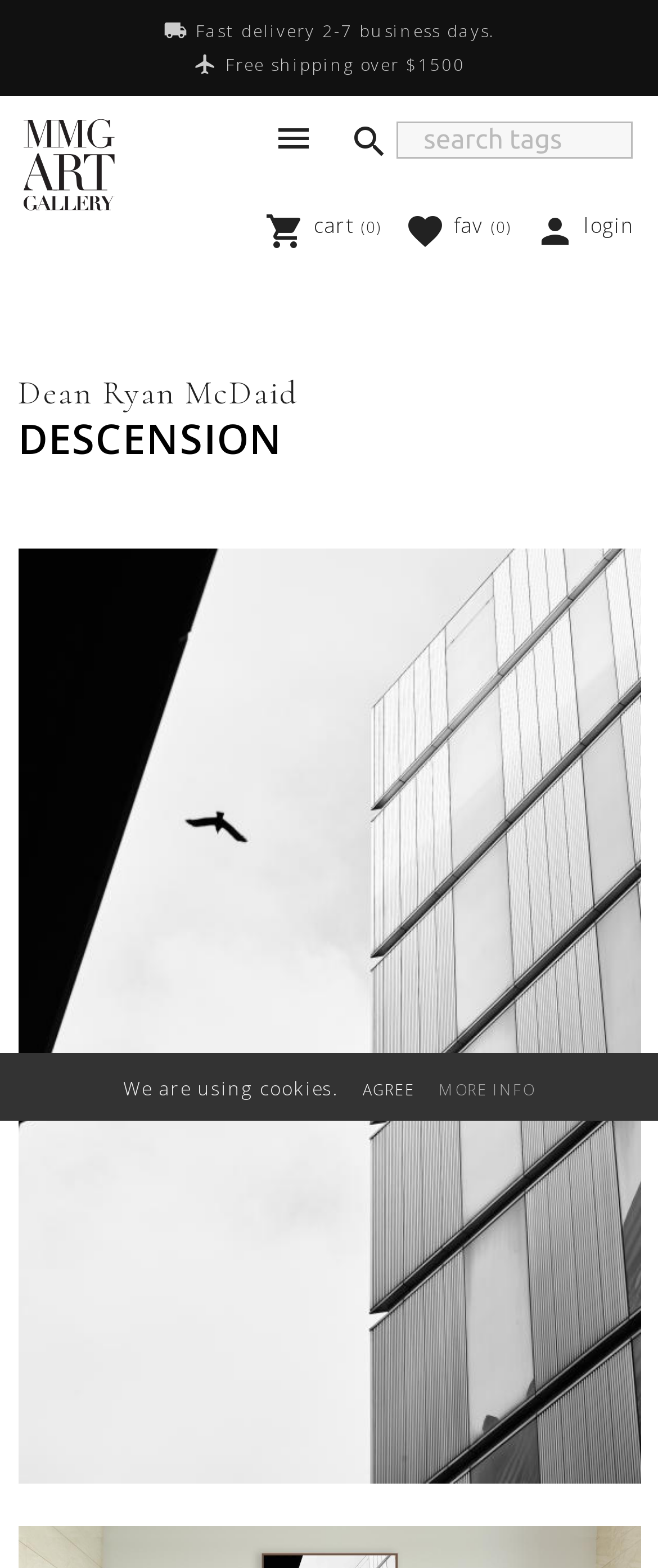Find and provide the bounding box coordinates for the UI element described here: "MORE INFO". The coordinates should be given as four float numbers between 0 and 1: [left, top, right, bottom].

[0.667, 0.688, 0.813, 0.702]